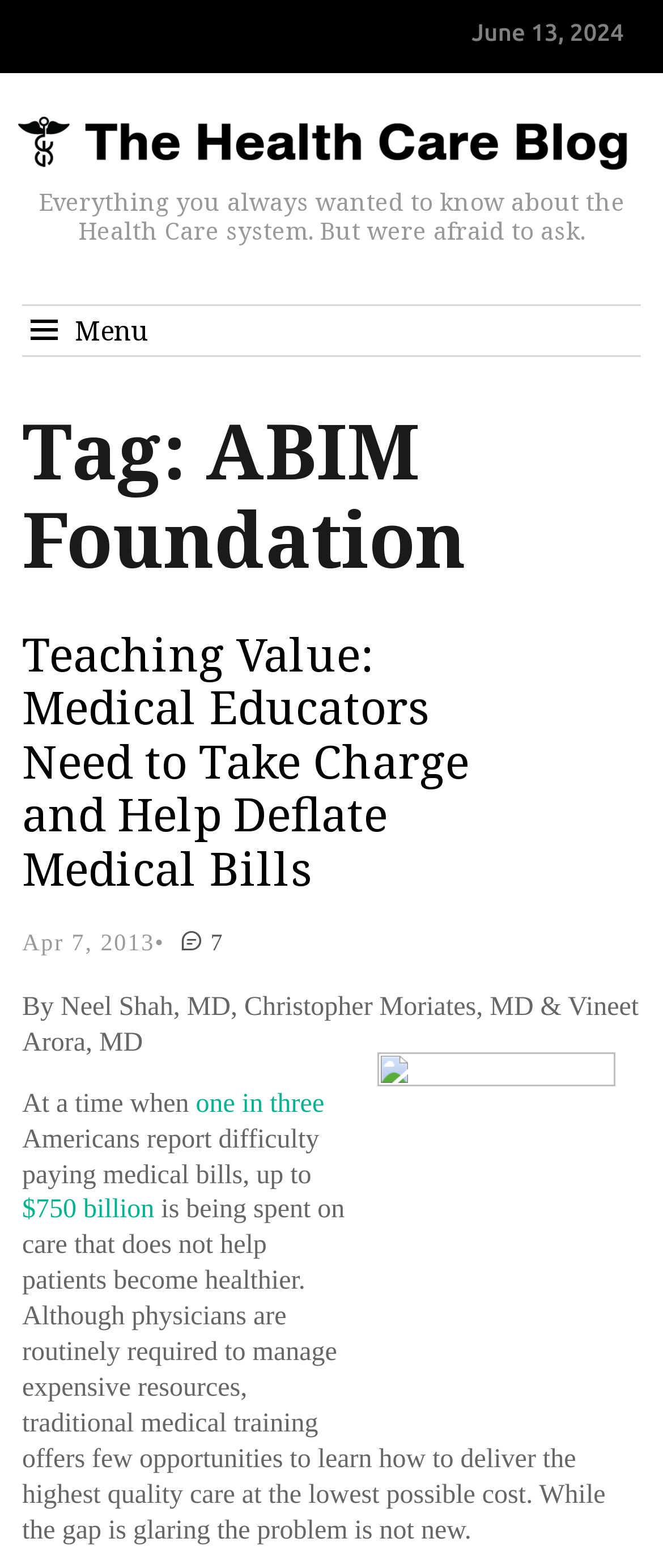Offer a meticulous description of the webpage's structure and content.

The webpage is about the ABIM Foundation and The Health Care Blog. At the top, there is a date "June 13, 2024" positioned near the right edge of the page. Below it, there is a heading "Home" with a link and an image, located at the top-left corner of the page. 

Next to the "Home" heading, there is a longer heading that describes the blog's content, which is about the Health Care system. Below this heading, there is a menu icon represented by "\uf419Menu" at the top-right corner of the page.

Further down, there is a heading "Tag: ABIM Foundation" followed by an article titled "Teaching Value: Medical Educators Need to Take Charge and Help Deflate Medical Bills". The article has a link, a time stamp "Apr 7, 2013", and a bullet point. The article's content discusses the need for medical educators to take charge and help reduce medical bills, citing that one in three Americans report difficulty paying medical bills, and up to $750 billion is being spent on care that does not help patients become healthier. The article is written by Neel Shah, MD, Christopher Moriates, MD, and Vineet Arora, MD.